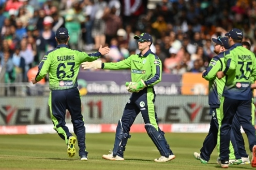What is the number on the player's uniform?
Using the image as a reference, answer the question with a short word or phrase.

63